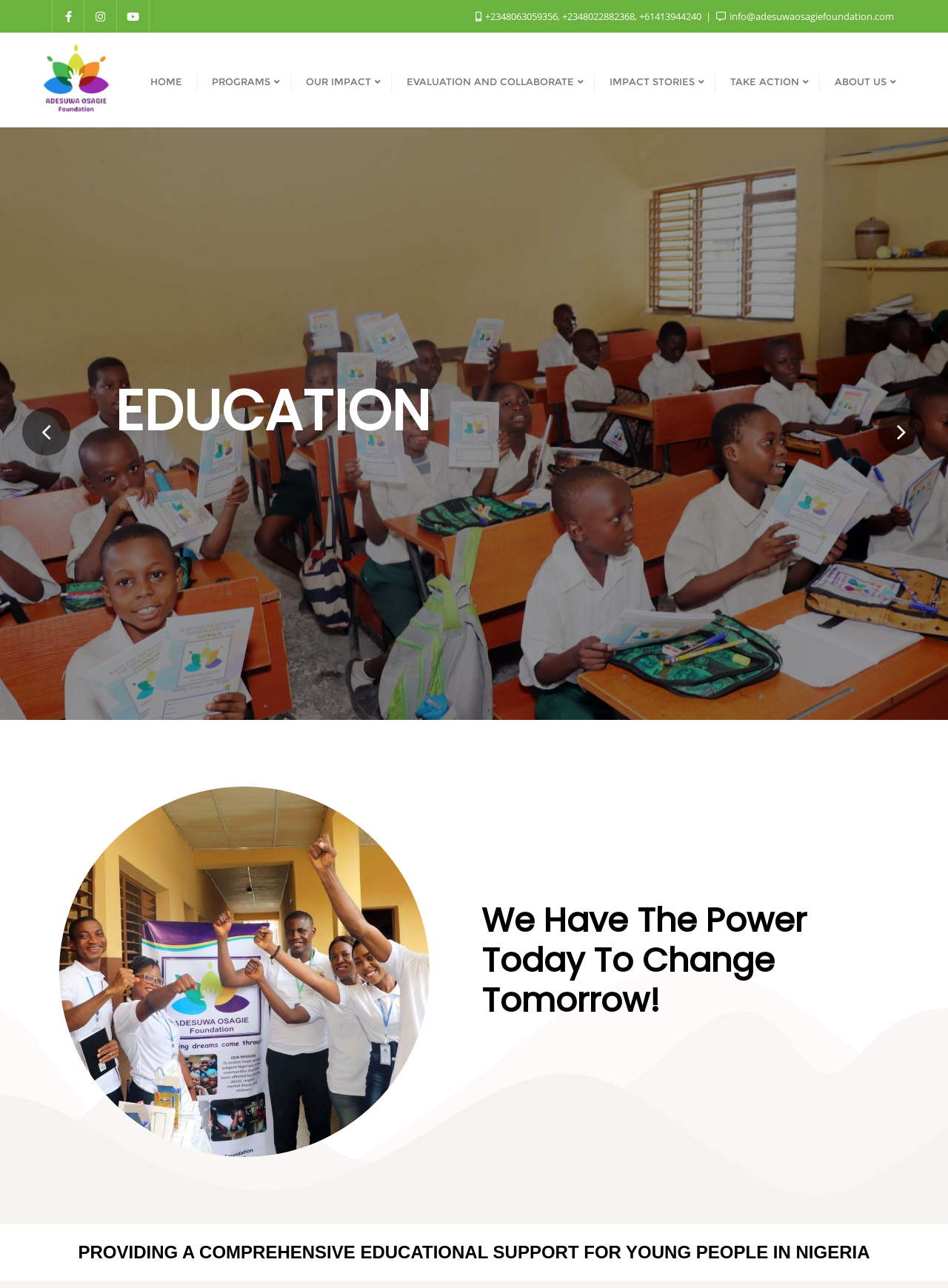Create a detailed narrative describing the layout and content of the webpage.

The webpage is about the Adesuwaosagiefoundation.com, specifically focusing on education. At the top left corner, there are three social media links represented by icons. Next to them is the foundation's logo, which is an image. Below the logo, there are several navigation links, including "HOME", "PROGRAMS", "OUR IMPACT", "EVALUATION AND COLLABORATE", "IMPACT STORIES", "TAKE ACTION", and "ABOUT US". Each of these links has an icon accompanying the text.

On the right side of the navigation links, there are two phone numbers and an email address displayed. Below this section, there is a table layout that takes up most of the page. Within this layout, there is a large heading that reads "EDUCATION" in the top left section.

In the middle of the page, there is a large image, likely a photo, with a caption "We Have The Power Today To Change Tomorrow!" above it. Below the image, there is another heading that describes the foundation's mission, "PROVIDING A COMPREHENSIVE EDUCATIONAL SUPPORT FOR YOUNG PEOPLE IN NIGERIA". At the bottom of the page, there are two buttons, "Previous slide" and "Next slide", which suggest that the content is part of a slideshow.